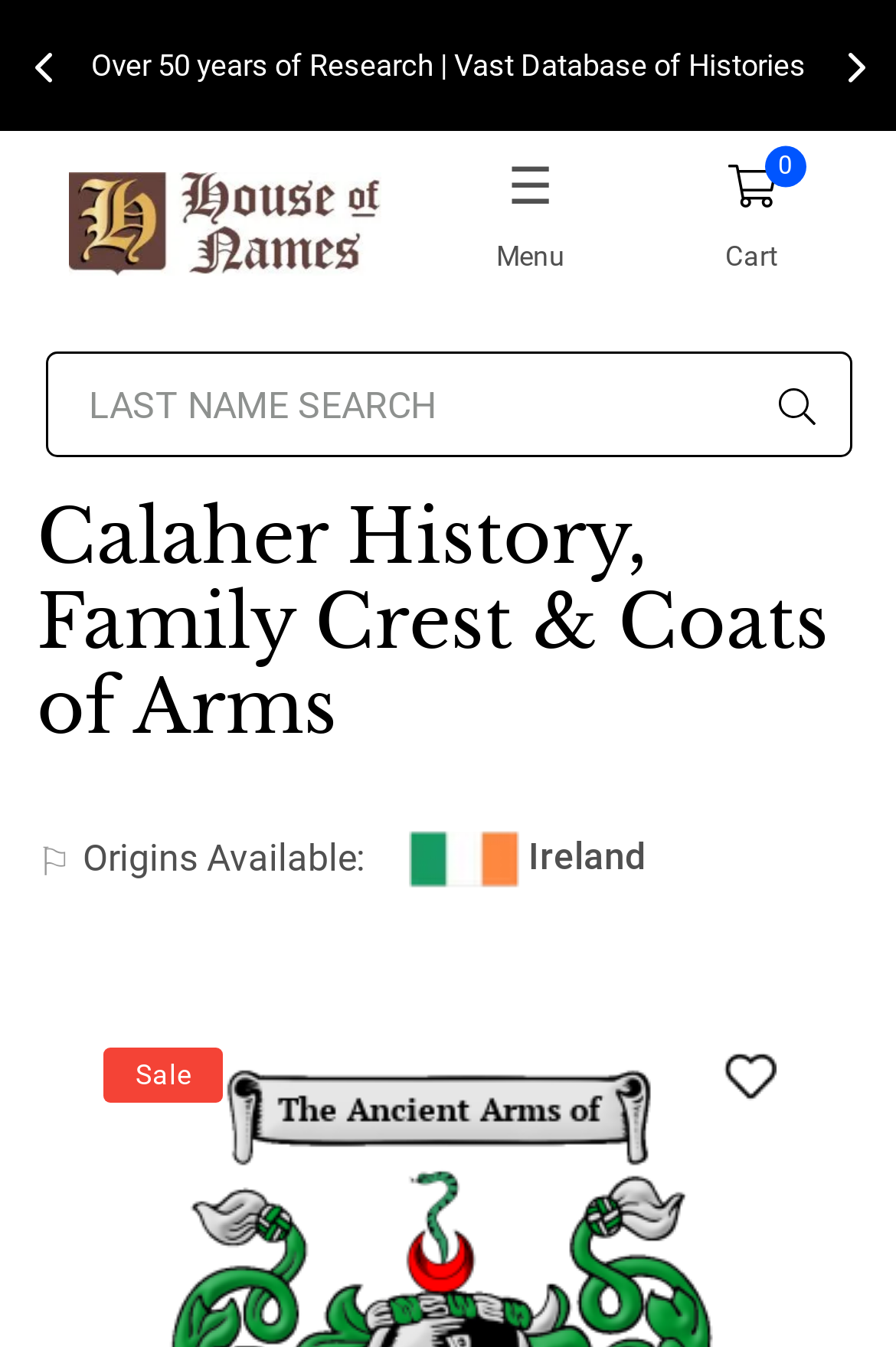Summarize the webpage in an elaborate manner.

The webpage is about the Calaher surname history and family crest, with a focus on its Irish origin. At the top, there is a layout table with a single row and cell, containing the text "Over 50 years of Research | Vast Database of Histories". Below this, there is a link to "HouseofNames" accompanied by an image with the same name, positioned on the left side of the page. 

To the right of the "HouseofNames" link, there are three more links: "☰ Menu", "0 Cart" with a shopping cart icon, and a "Search" button with a search icon. The search button is positioned near the top-right corner of the page. 

Below these links, there is a search box with the label "LAST NAME SEARCH", spanning almost the entire width of the page. Above the search box, there is a heading that reads "Calaher History, Family Crest & Coats of Arms". 

Inside the search box, there is an image of Ireland, positioned roughly in the middle of the page. At the bottom-right corner of the page, there is a link to "Wishlist" and a static text "Sale" positioned above it.